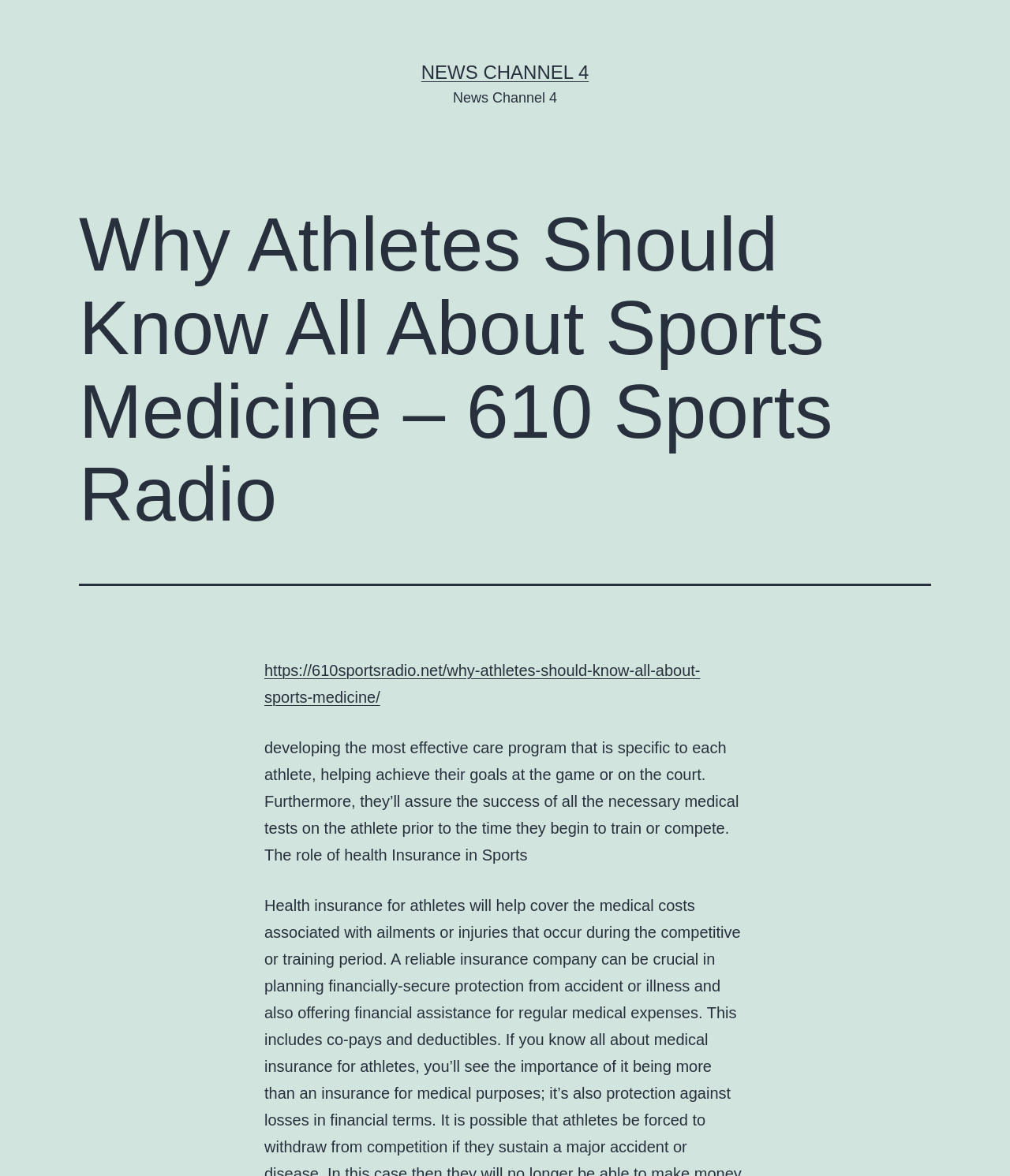Determine the bounding box of the UI element mentioned here: "News Channel 4". The coordinates must be in the format [left, top, right, bottom] with values ranging from 0 to 1.

[0.417, 0.052, 0.583, 0.07]